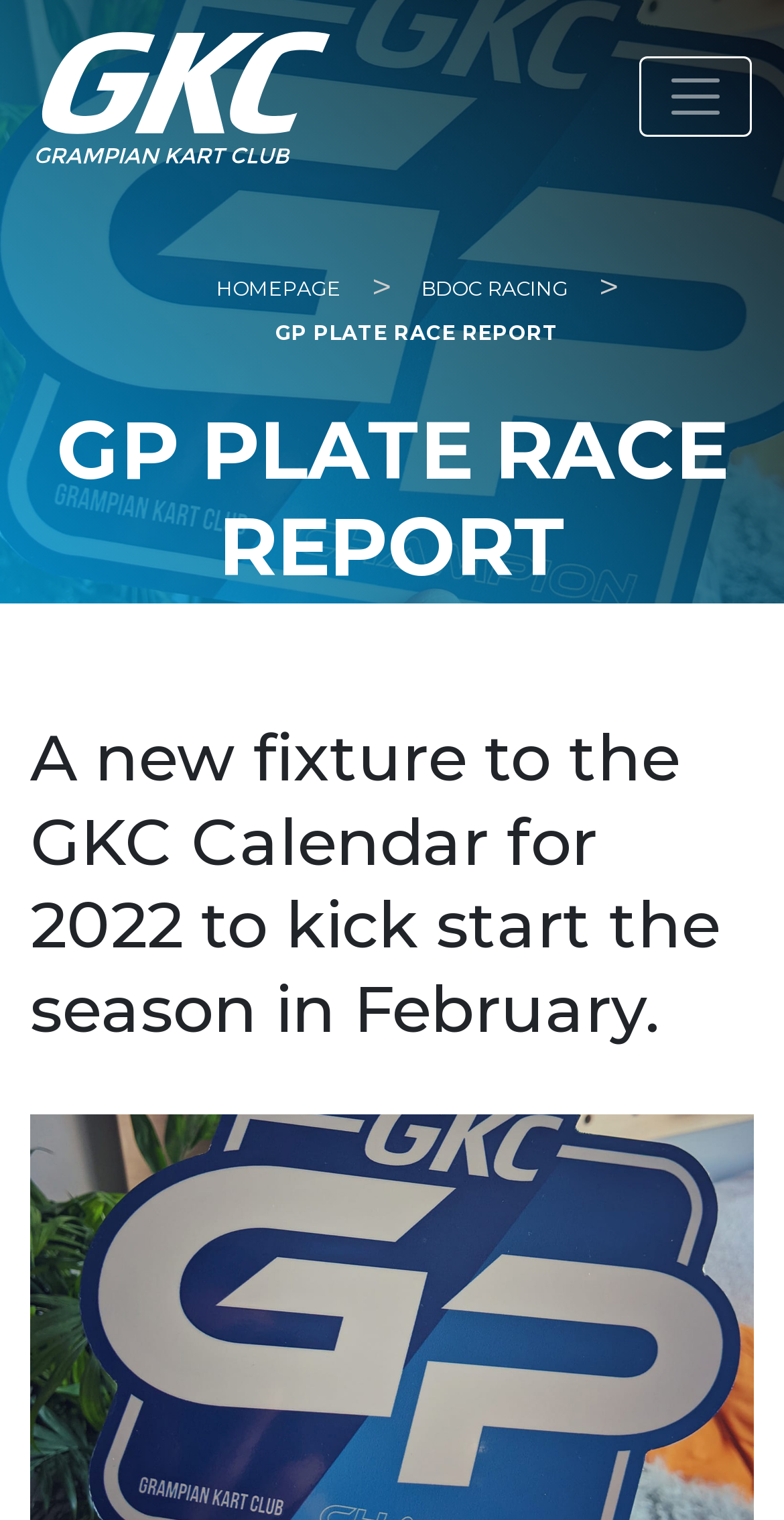What is the GP Plate Race Report about?
Provide a comprehensive and detailed answer to the question.

The heading 'GP PLATE RACE REPORT' is followed by a subheading 'A new fixture to the GKC Calendar for 2022 to kick start the season in February.', which suggests that the GP Plate Race Report is about a new fixture to the GKC Calendar.